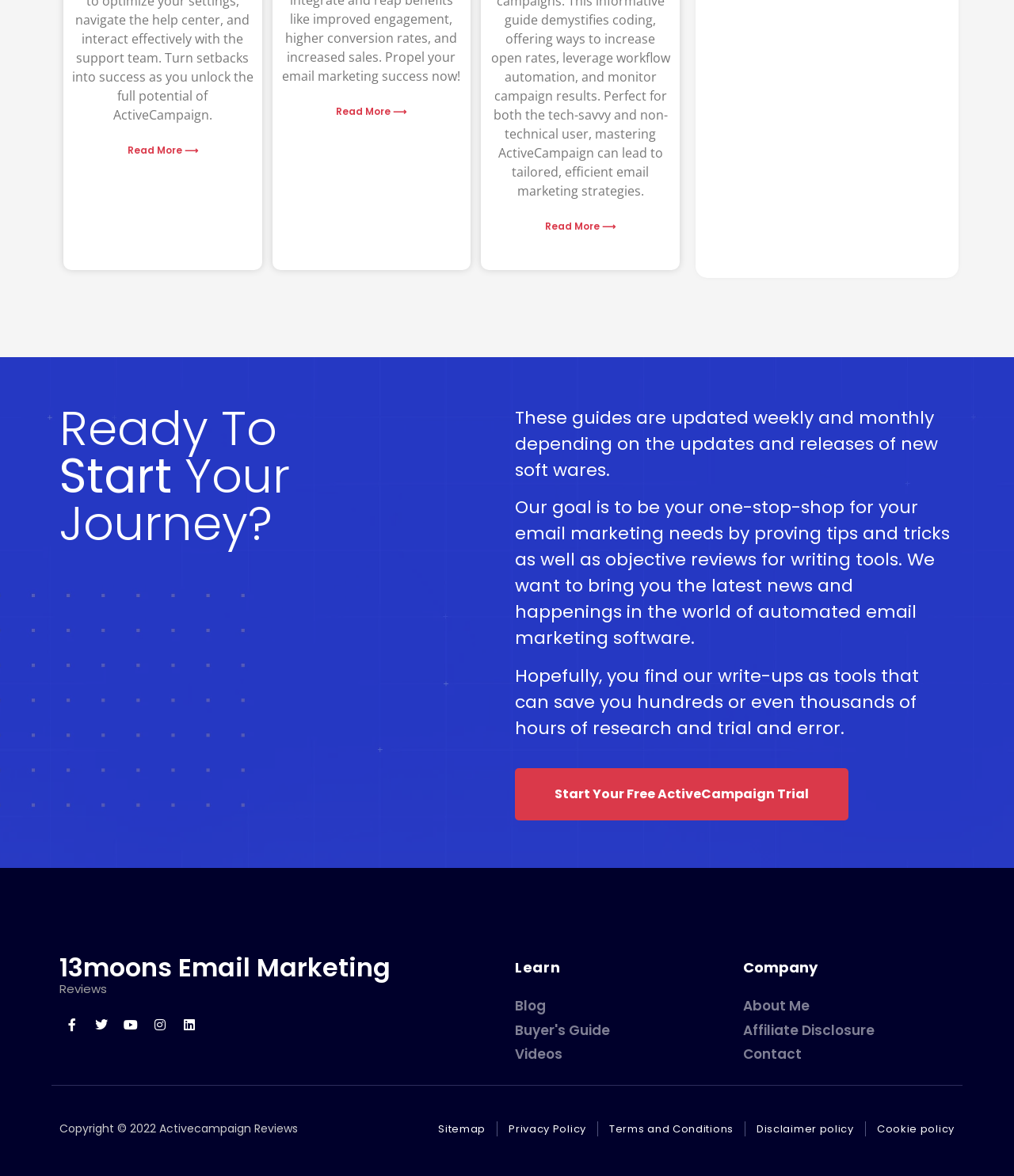How many social media links are present?
Could you answer the question with a detailed and thorough explanation?

Upon examining the webpage, I found five social media links, namely Facebook, Twitter, Youtube, Instagram, and Linkedin, which are located at the bottom of the page.